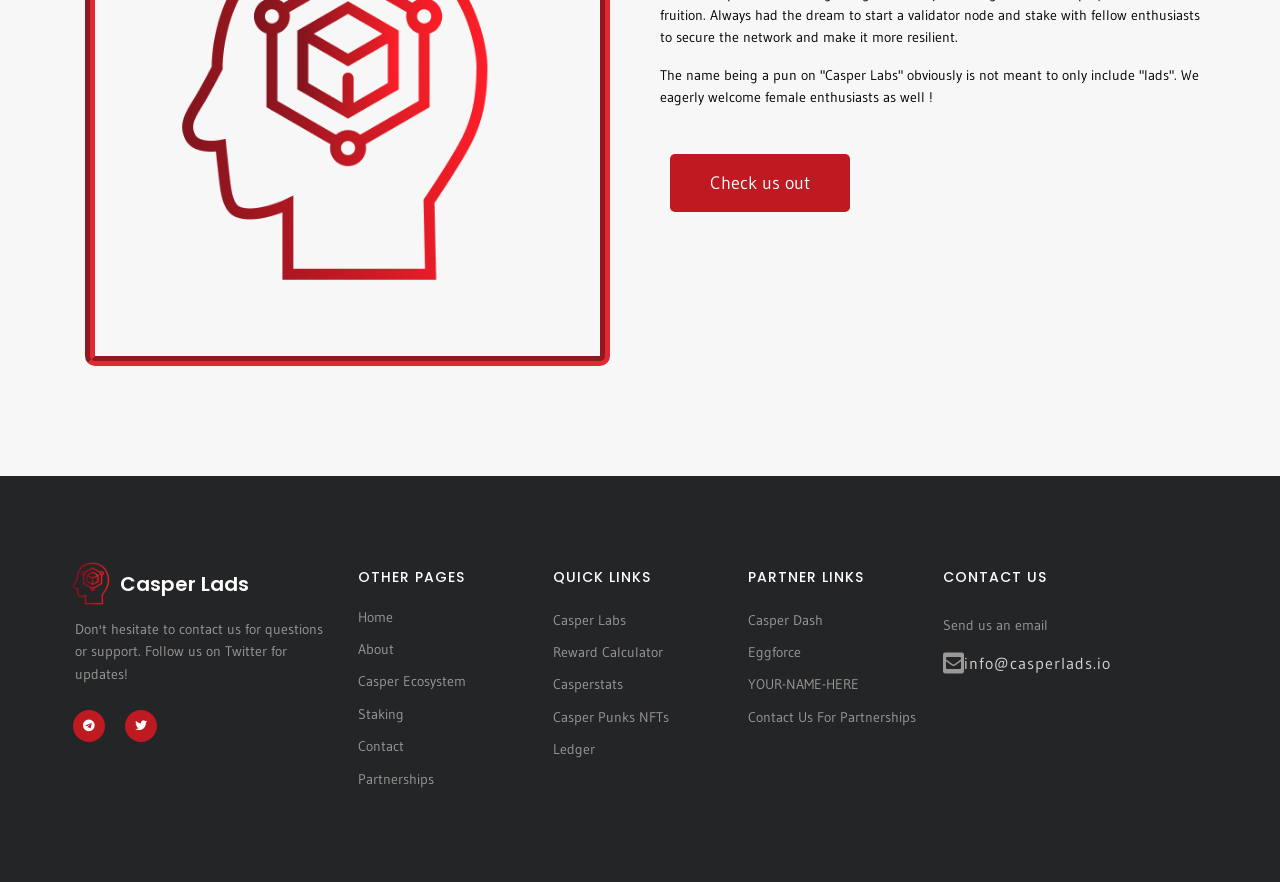Determine the bounding box for the UI element as described: "Reward calculator". The coordinates should be represented as four float numbers between 0 and 1, formatted as [left, top, right, bottom].

[0.432, 0.721, 0.568, 0.758]